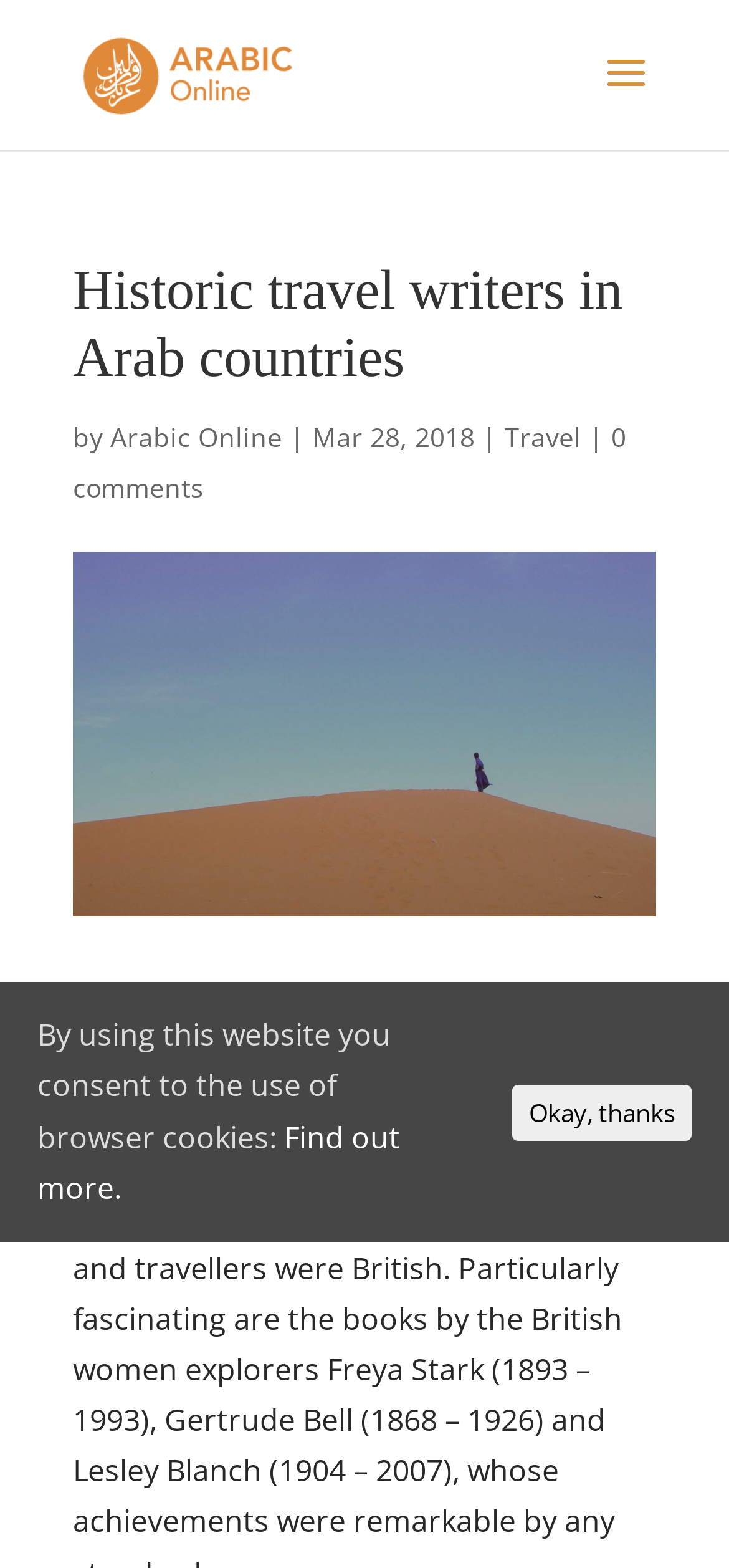Please examine the image and provide a detailed answer to the question: How many comments does the article 'Historic travel writers in Arab countries' have?

The number of comments can be found below the title 'Historic travel writers in Arab countries', where it is written as '0 comments'.